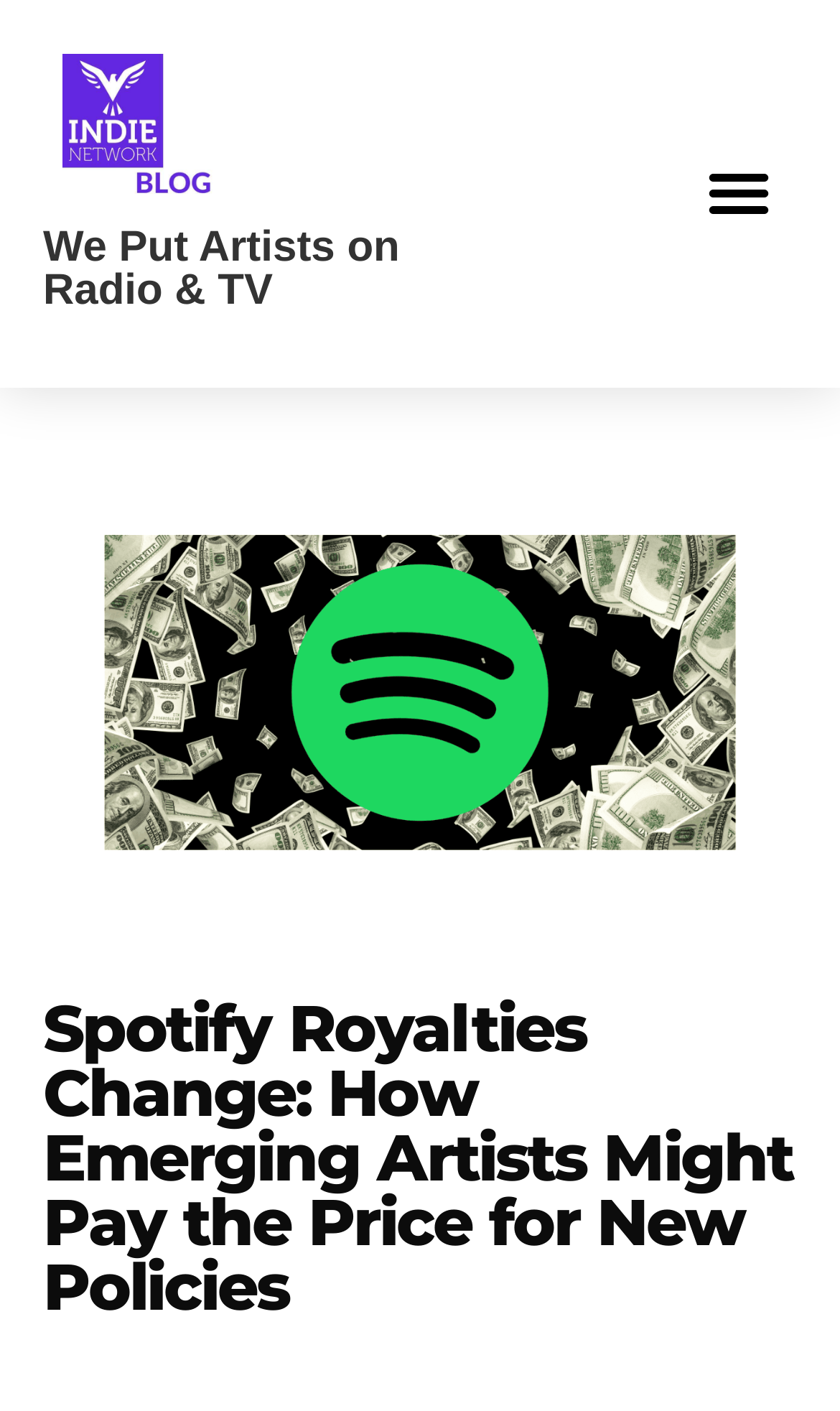Show the bounding box coordinates for the HTML element as described: "Menu".

[0.821, 0.102, 0.937, 0.171]